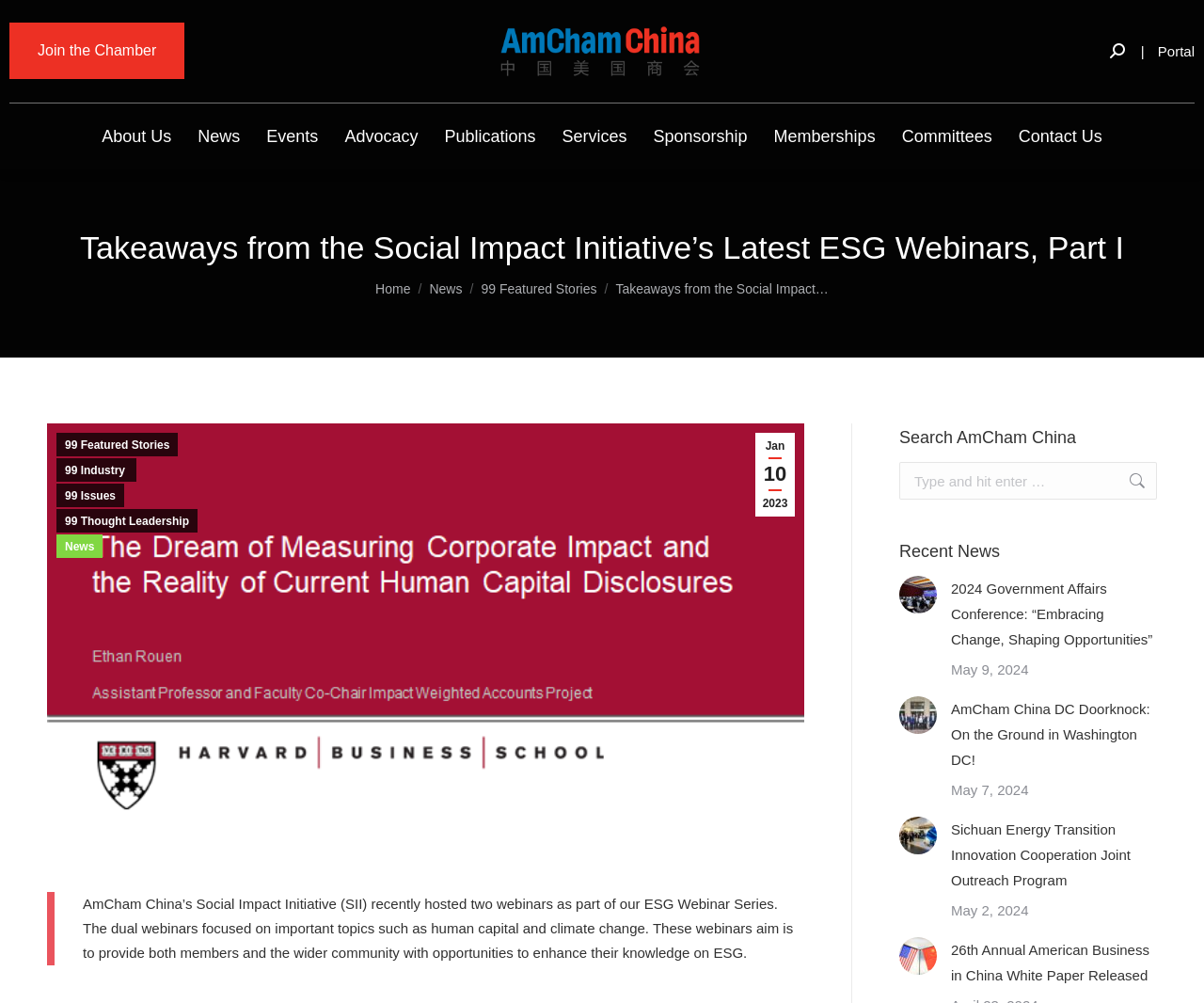Please analyze the image and give a detailed answer to the question:
What is the date of the '2024 Government Affairs Conference'?

I found the date 'May 9, 2024' mentioned in the article '2024 Government Affairs Conference: “Embracing Change, Shaping Opportunities”' under the 'Recent News' section.